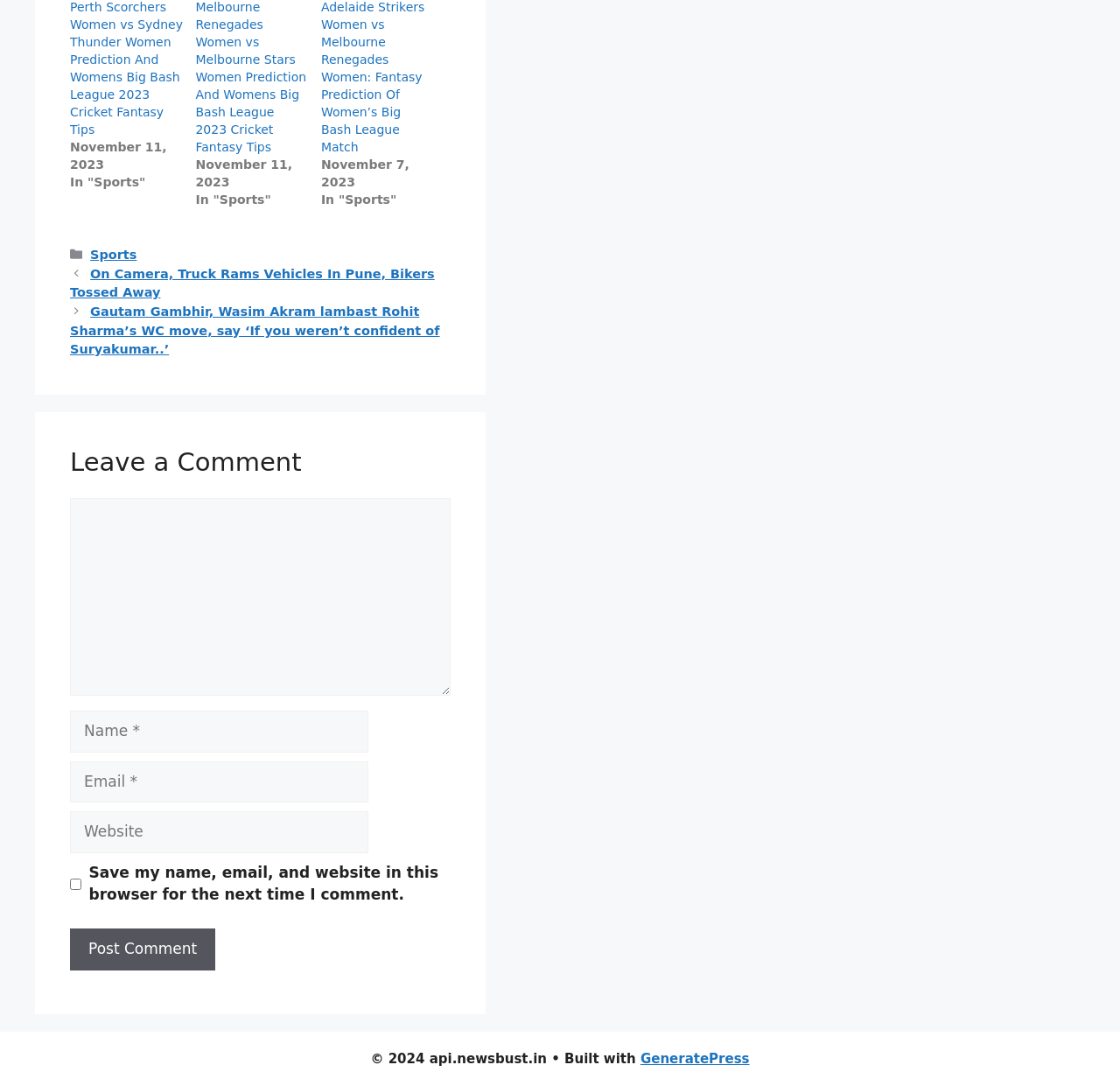Specify the bounding box coordinates of the element's area that should be clicked to execute the given instruction: "Click on the link to read about Perth Scorchers Women vs Sydney Thunder Women Prediction". The coordinates should be four float numbers between 0 and 1, i.e., [left, top, right, bottom].

[0.062, 0.0, 0.163, 0.126]